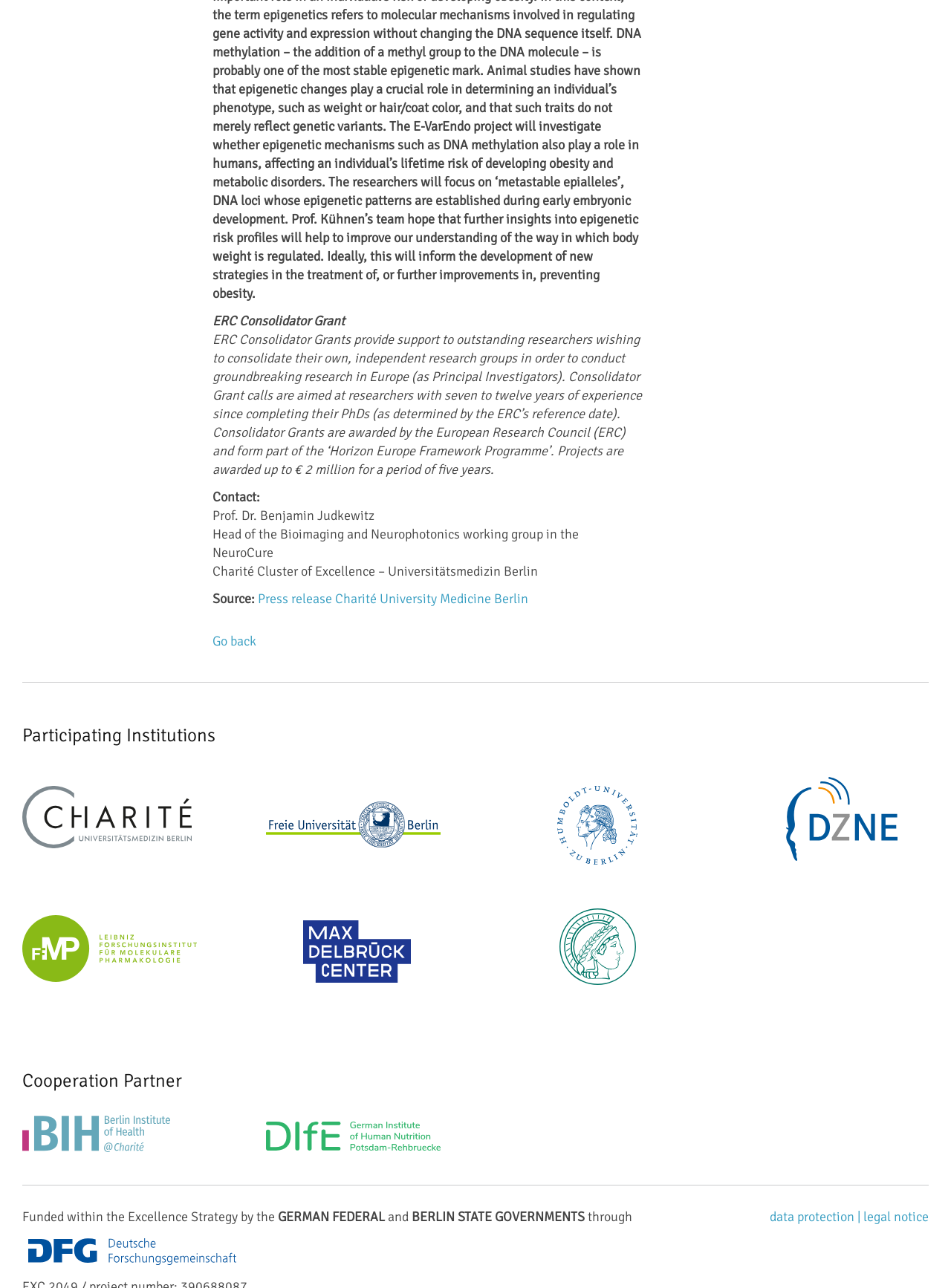Who is the head of the Bioimaging and Neurophotonics working group? Based on the screenshot, please respond with a single word or phrase.

Prof. Dr. Benjamin Judkewitz